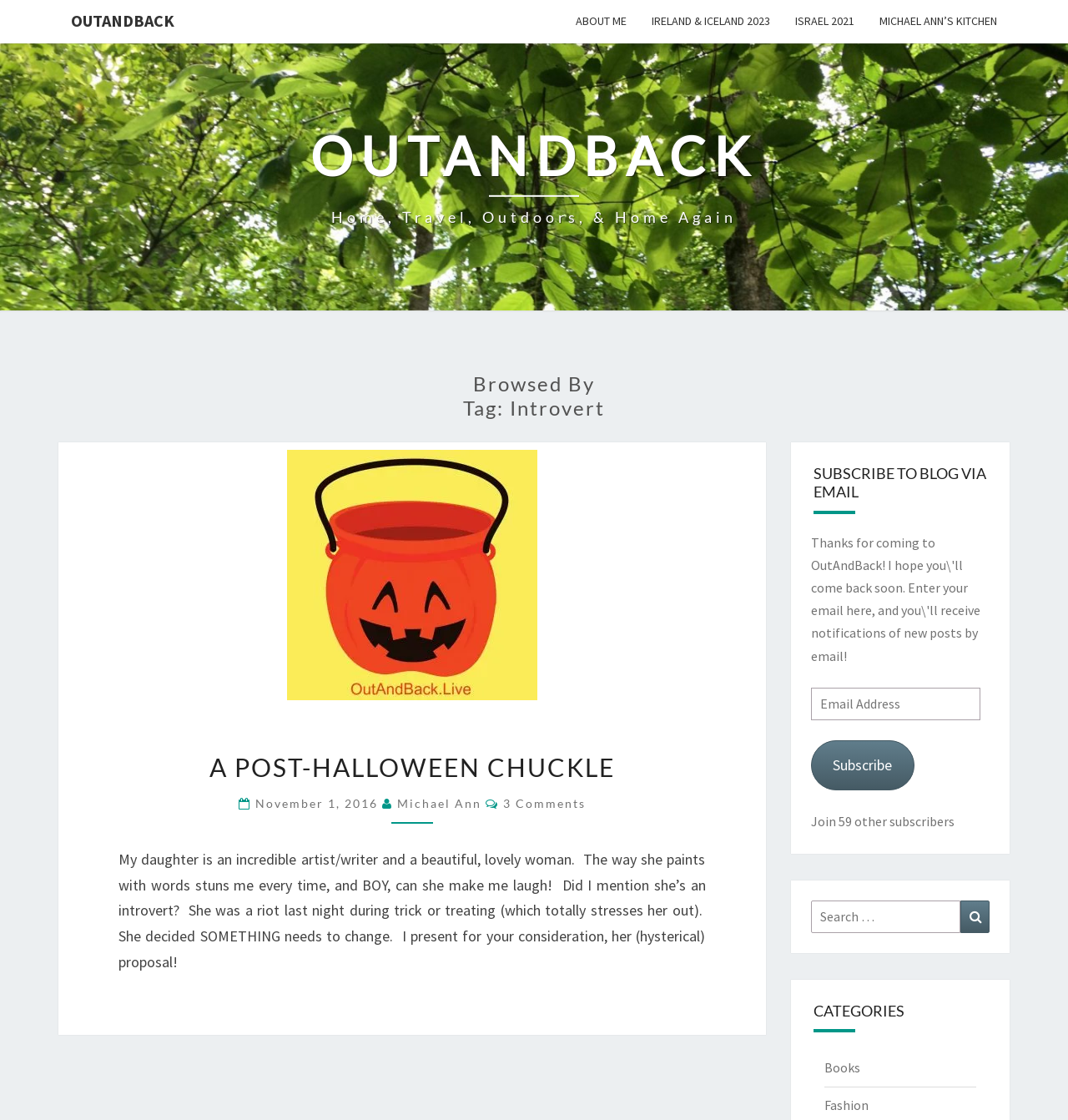Determine the coordinates of the bounding box that should be clicked to complete the instruction: "Subscribe to the blog via email". The coordinates should be represented by four float numbers between 0 and 1: [left, top, right, bottom].

[0.759, 0.614, 0.918, 0.643]